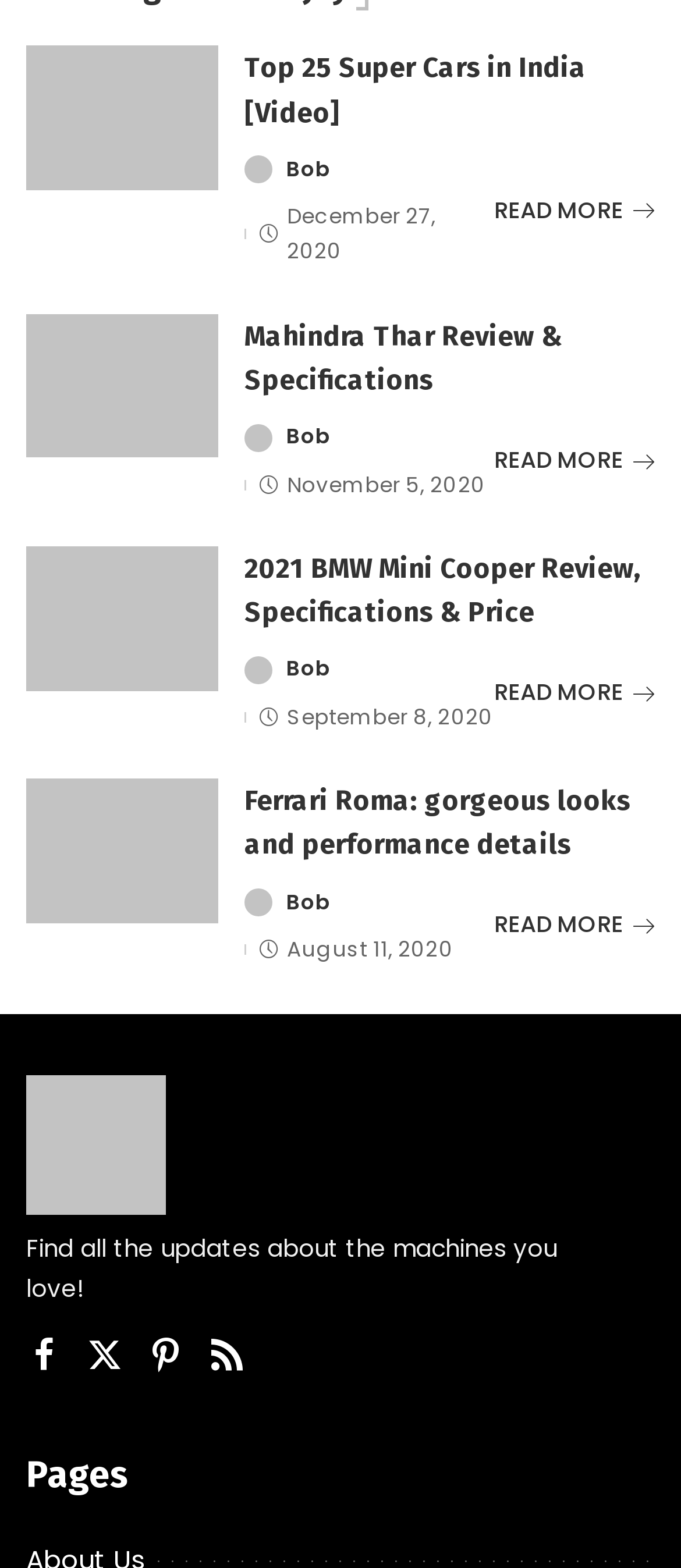Find the bounding box coordinates for the area that should be clicked to accomplish the instruction: "Learn more about Ferrari Roma".

[0.726, 0.577, 0.962, 0.604]